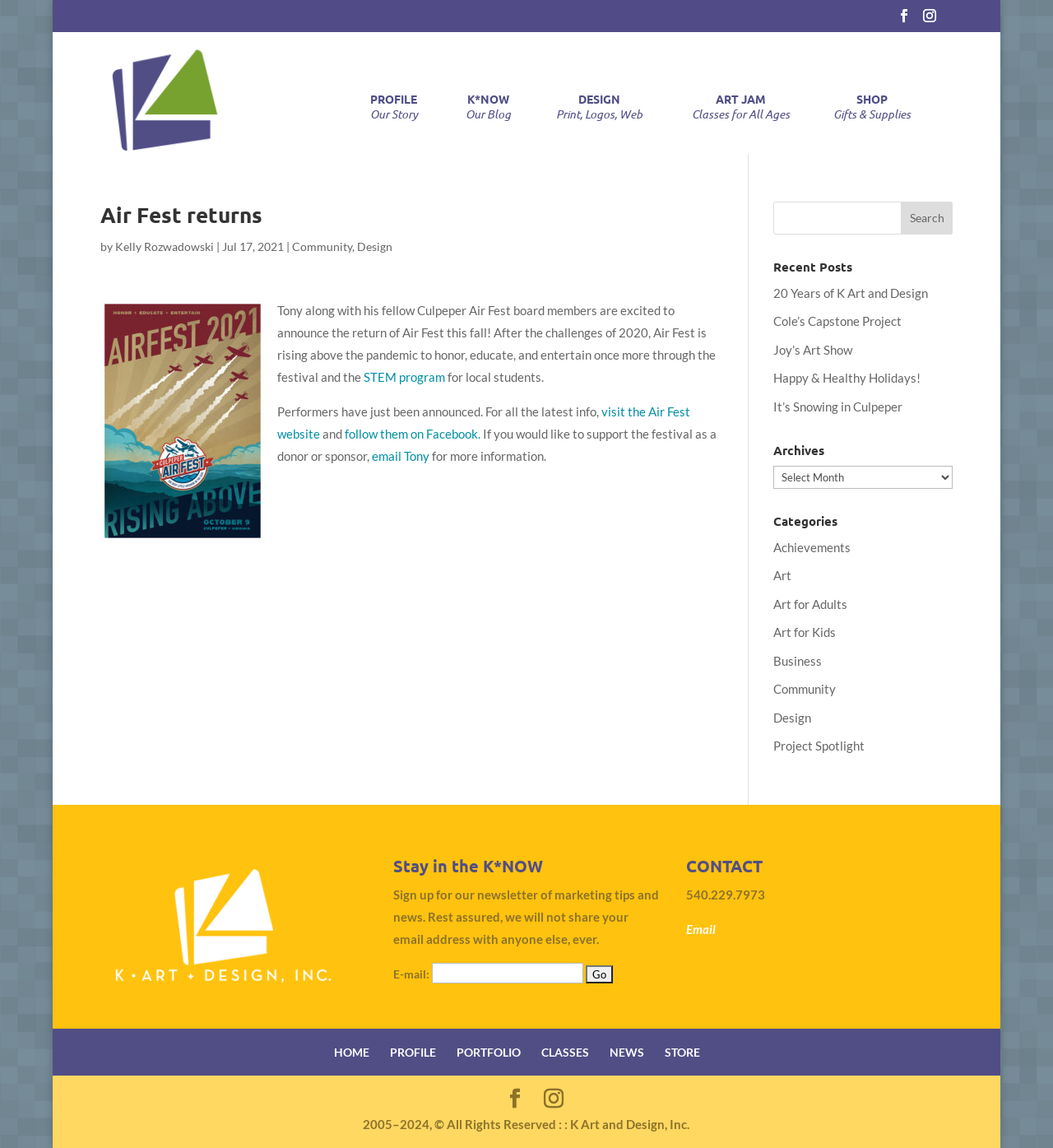Please answer the following question using a single word or phrase: 
What is the name of the company?

K Art and Design, Inc.